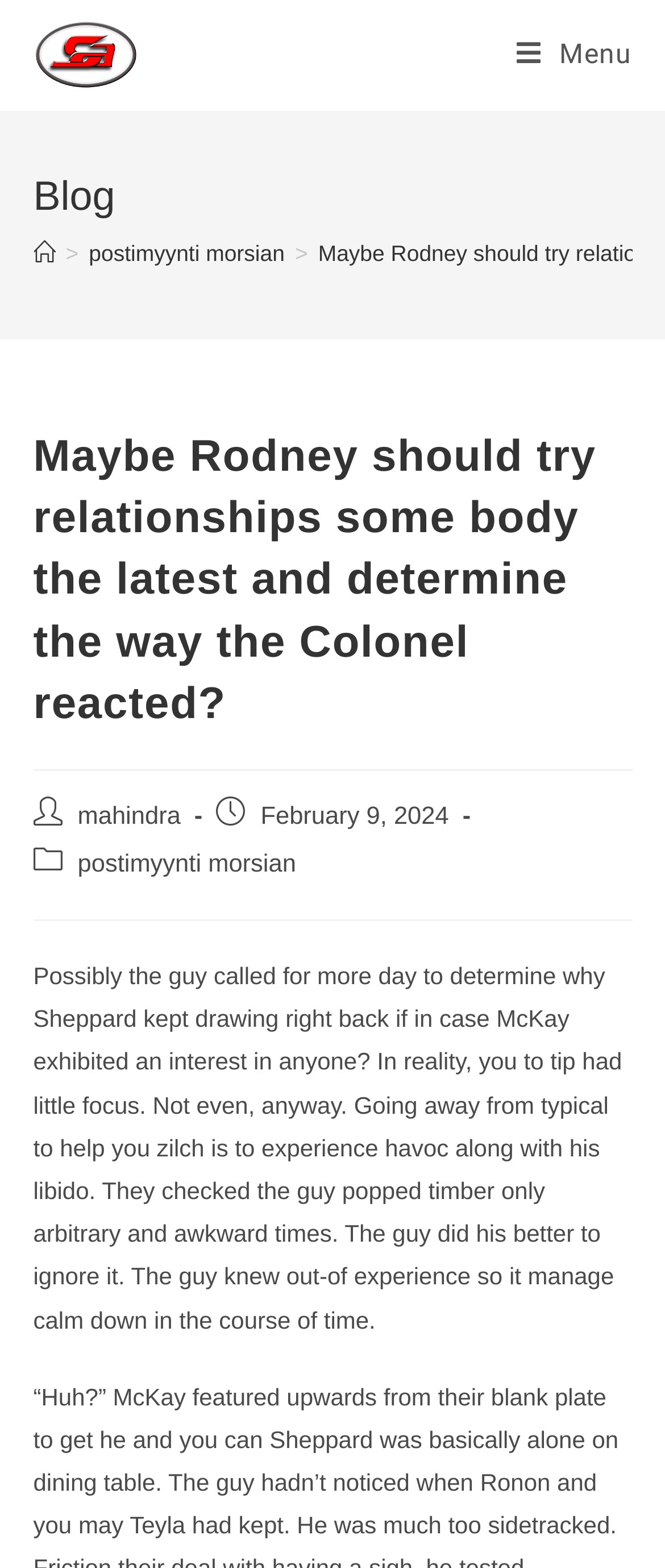Given the element description: "postimyynti morsian", predict the bounding box coordinates of this UI element. The coordinates must be four float numbers between 0 and 1, given as [left, top, right, bottom].

[0.134, 0.153, 0.428, 0.169]